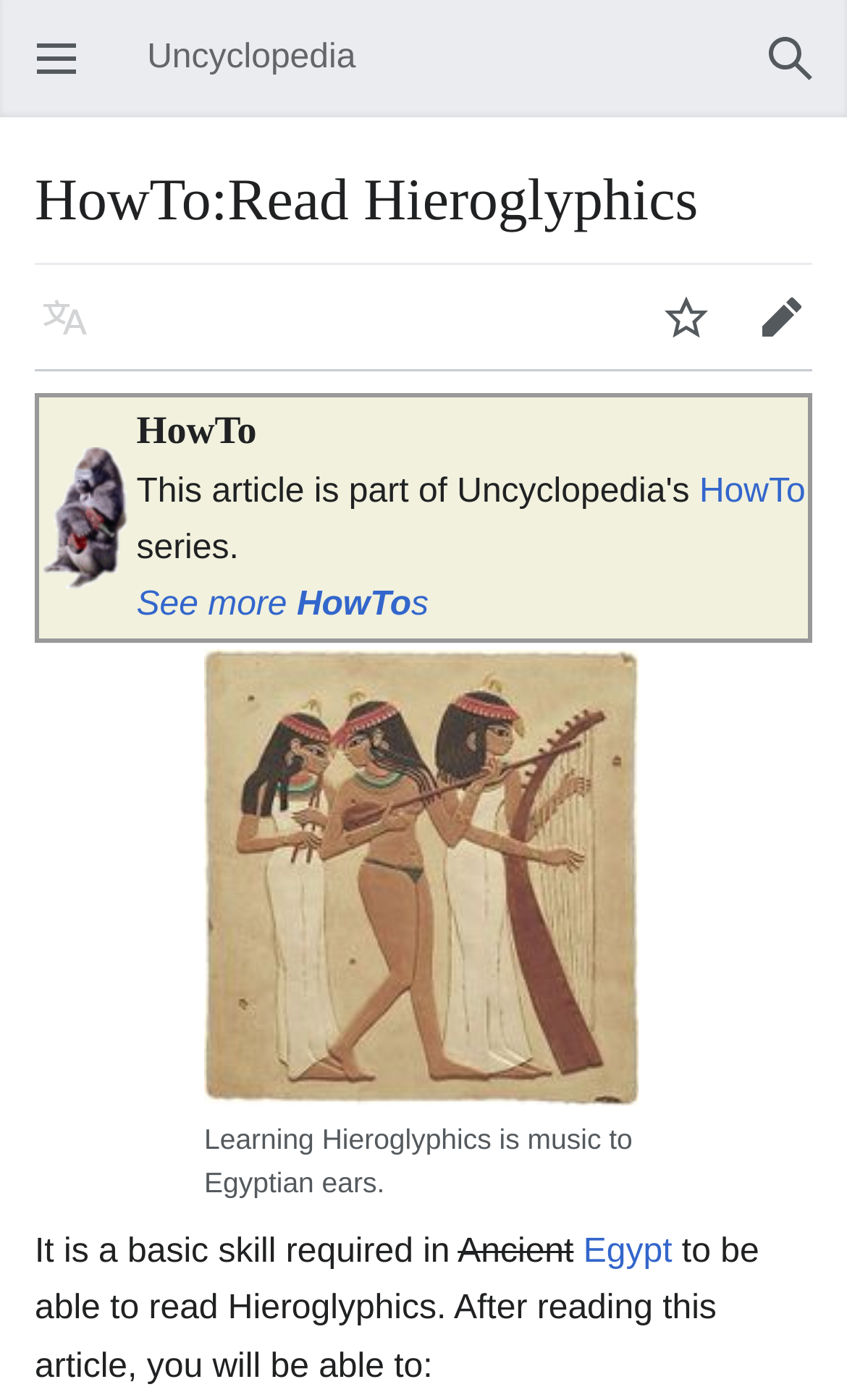Locate the bounding box coordinates of the element that needs to be clicked to carry out the instruction: "Read more about HowTo". The coordinates should be given as four float numbers ranging from 0 to 1, i.e., [left, top, right, bottom].

[0.826, 0.338, 0.951, 0.364]